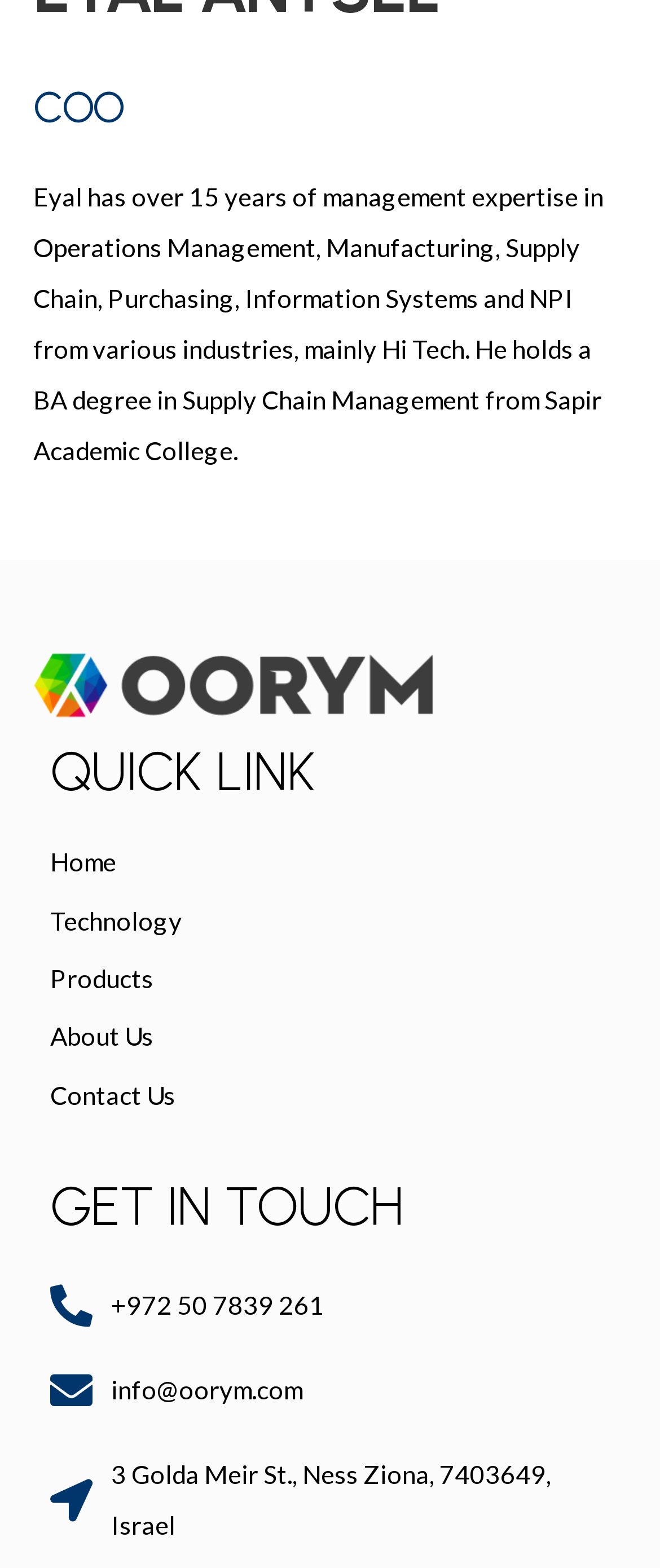What is the email address to get in touch?
Look at the image and answer with only one word or phrase.

info@oorym.com